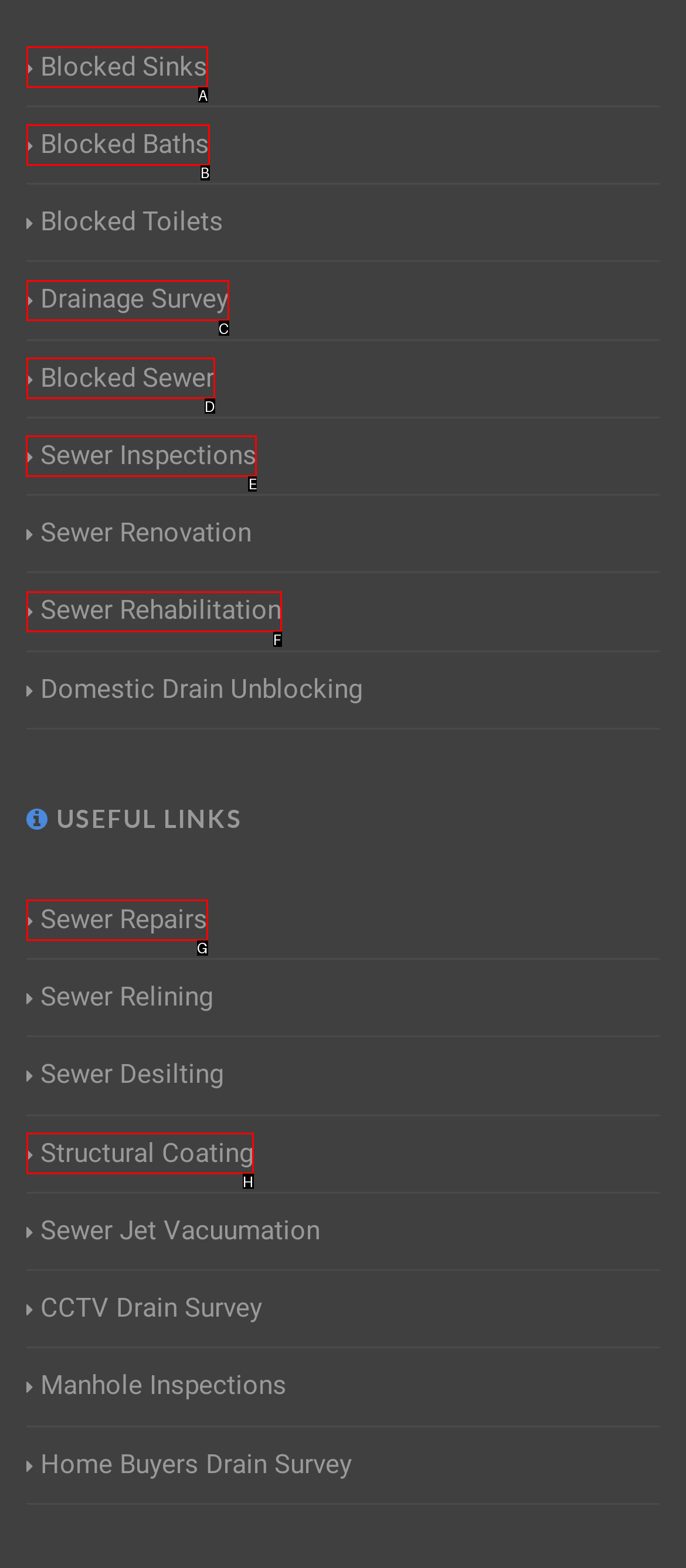Point out the HTML element I should click to achieve the following task: Learn about sewer inspections Provide the letter of the selected option from the choices.

E